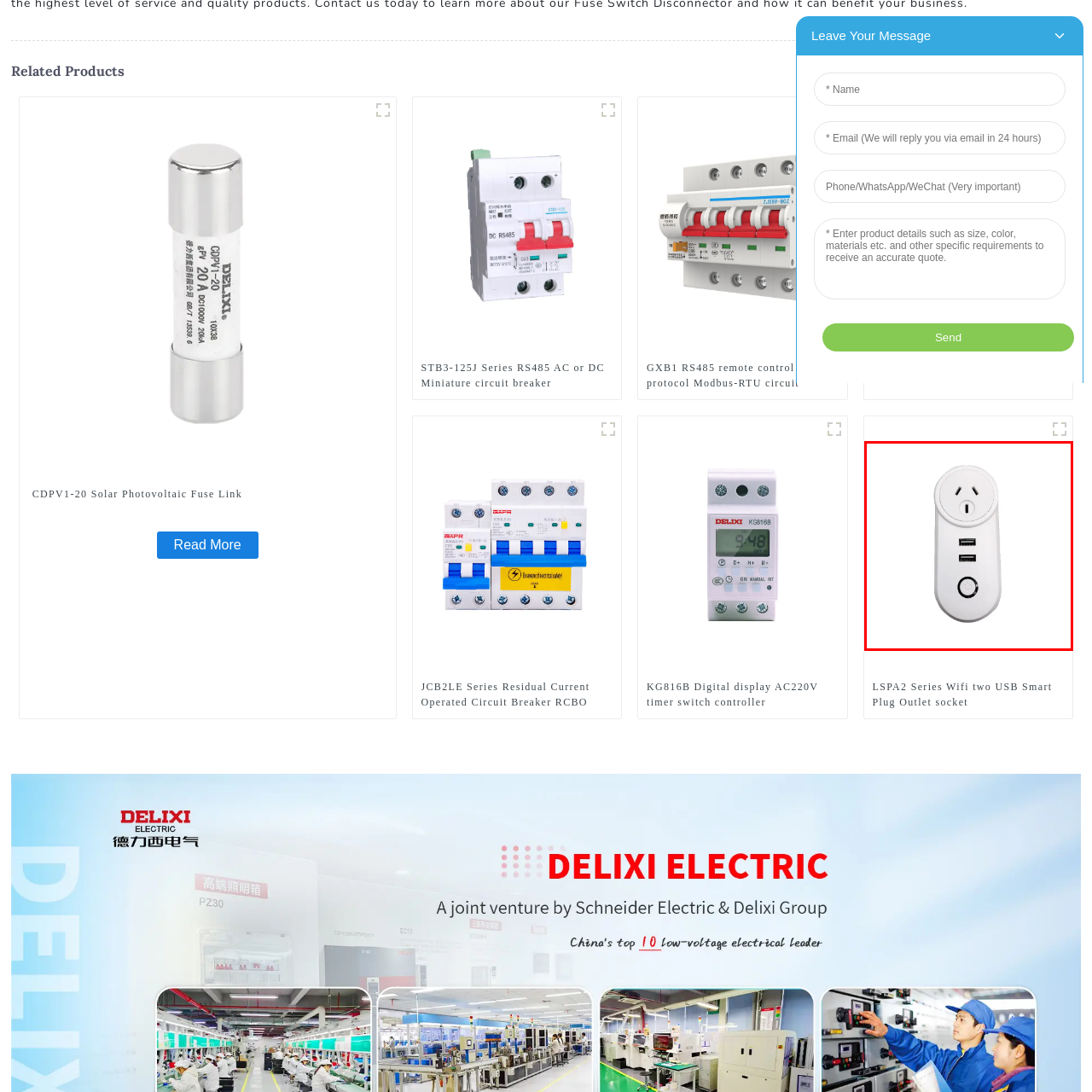Offer a comprehensive narrative for the image inside the red bounding box.

The image showcases the LSPA2 Series WiFi Smart Plug Outlet Socket, designed for convenience and versatility in modern electrical setups. This sleek, white device features a standard power outlet alongside two USB ports, allowing users to charge multiple devices simultaneously. The prominent power button at the bottom enables easy control of the socket, making it user-friendly. Ideal for smart home integrations, this plug supports remote management via WiFi, allowing you to turn devices on or off from anywhere. The compact design ensures it fits seamlessly into your home or office environment, providing functionality without compromising space.